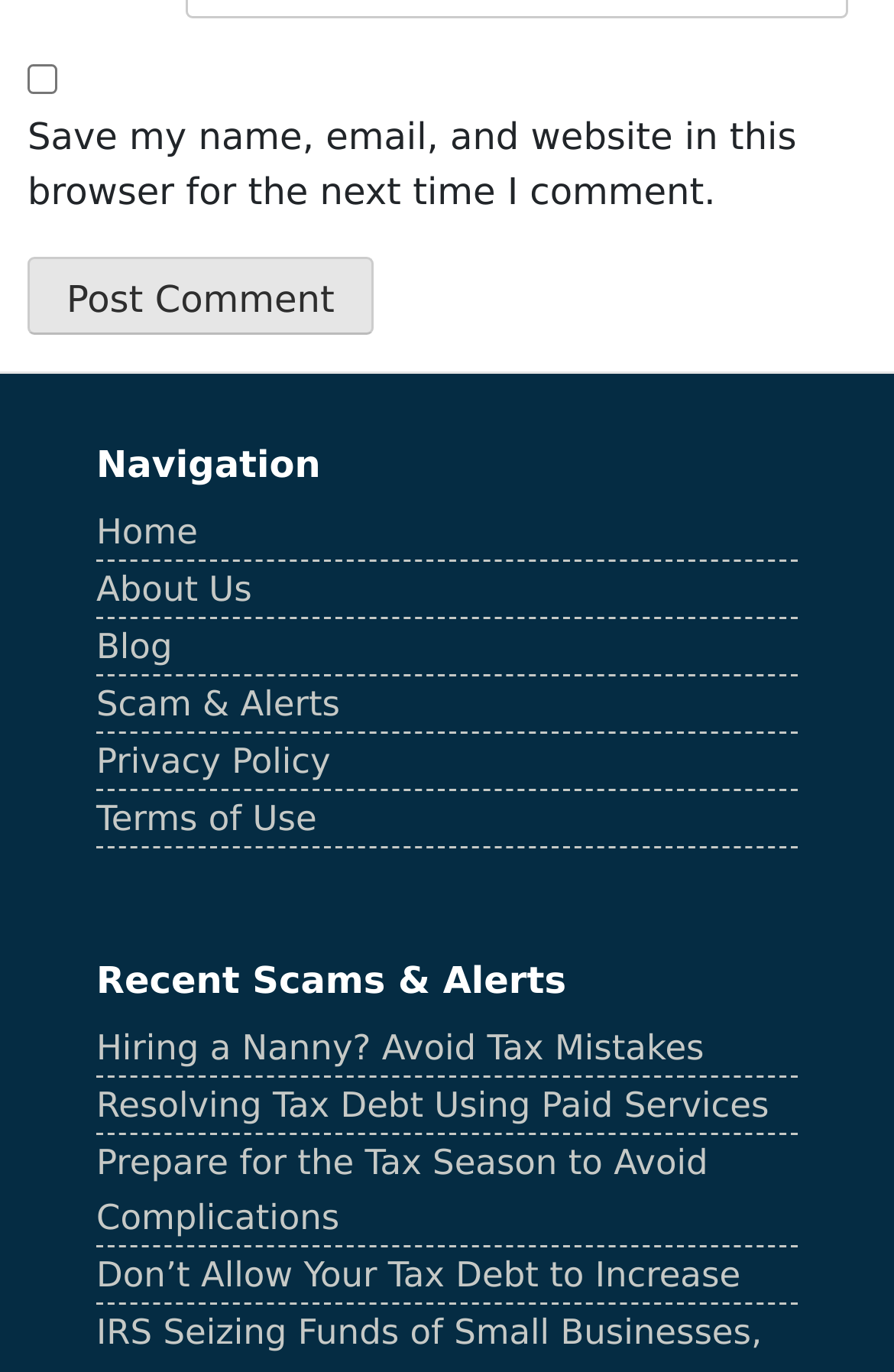Please find the bounding box coordinates of the clickable region needed to complete the following instruction: "Go to the Home page". The bounding box coordinates must consist of four float numbers between 0 and 1, i.e., [left, top, right, bottom].

[0.108, 0.373, 0.221, 0.403]